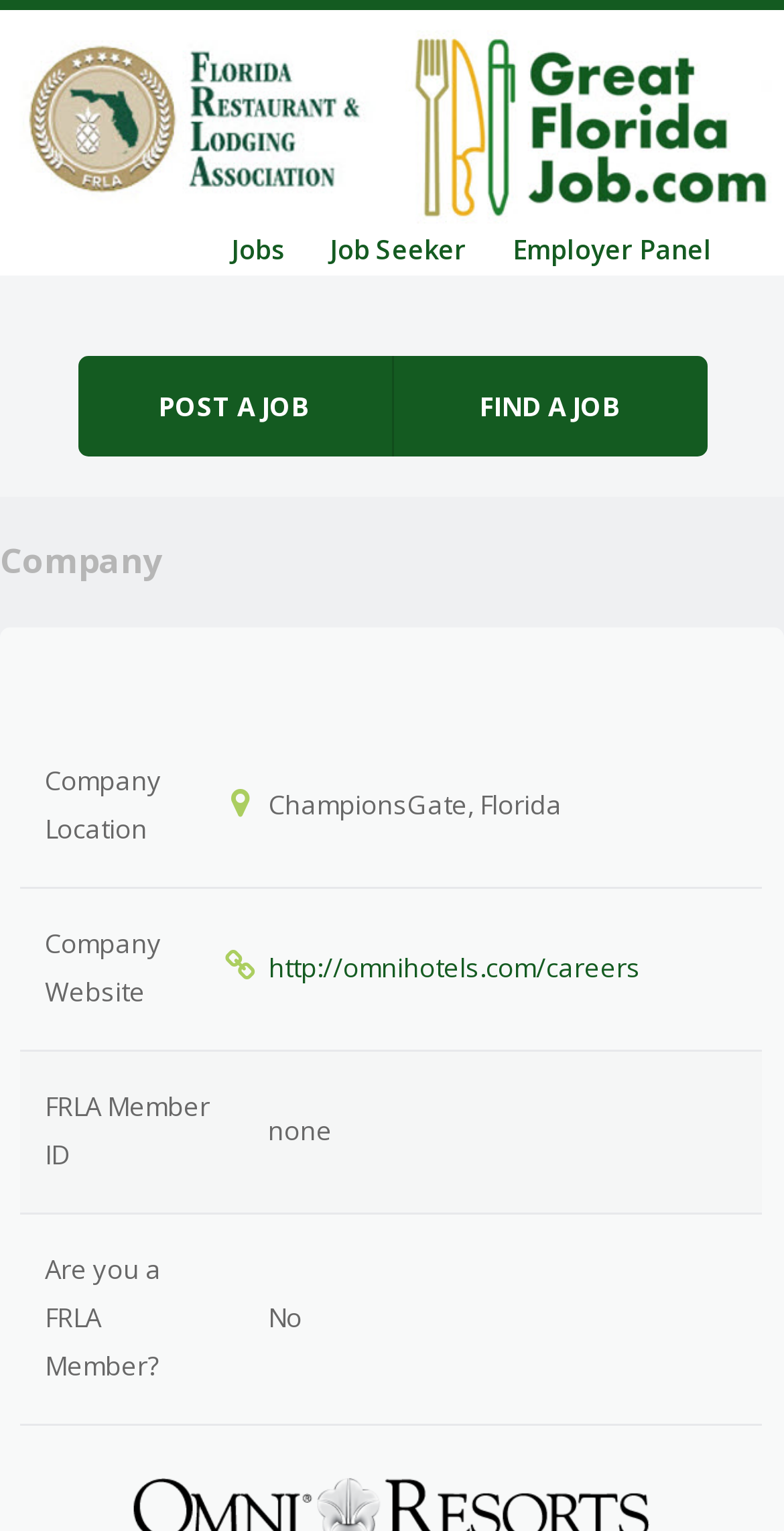What is the company website? Observe the screenshot and provide a one-word or short phrase answer.

http://omnihotels.com/careers